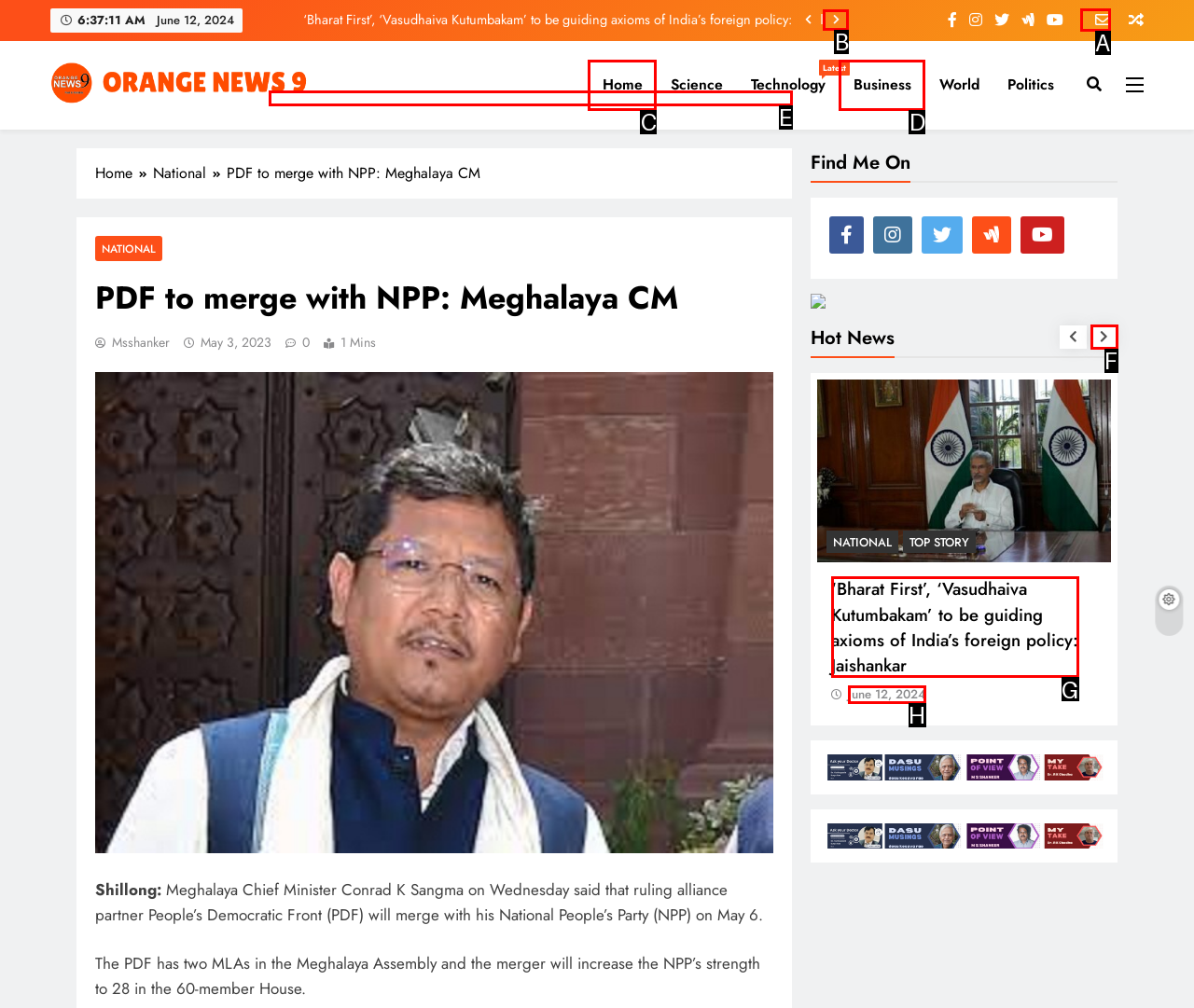Specify which UI element should be clicked to accomplish the task: Click the newsletter button. Answer with the letter of the correct choice.

A